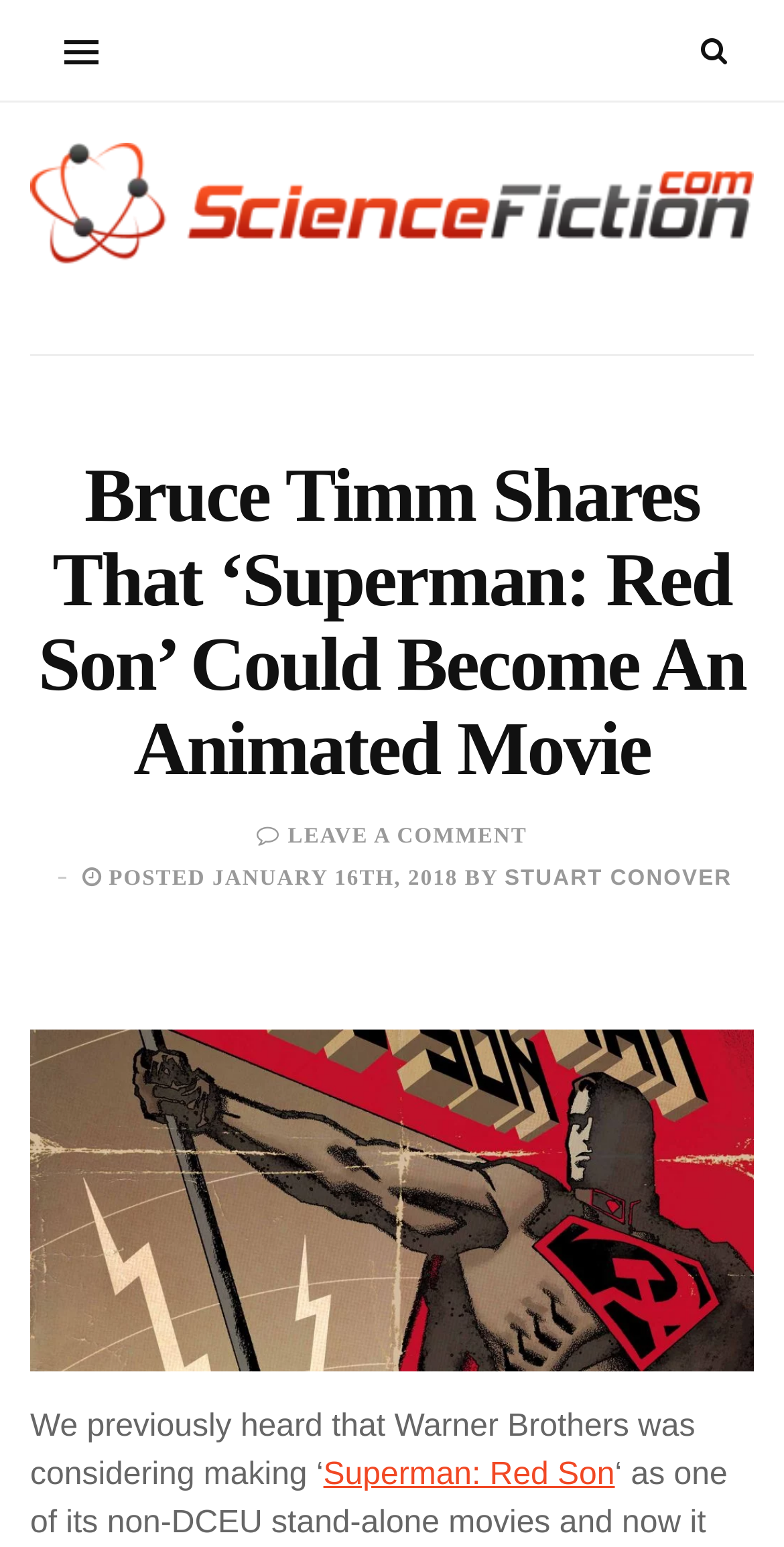What is the website's name?
Use the image to give a comprehensive and detailed response to the question.

I found the website's name by looking at the link 'ScienceFiction.com' which is located at the top of the webpage and is also displayed as an image.